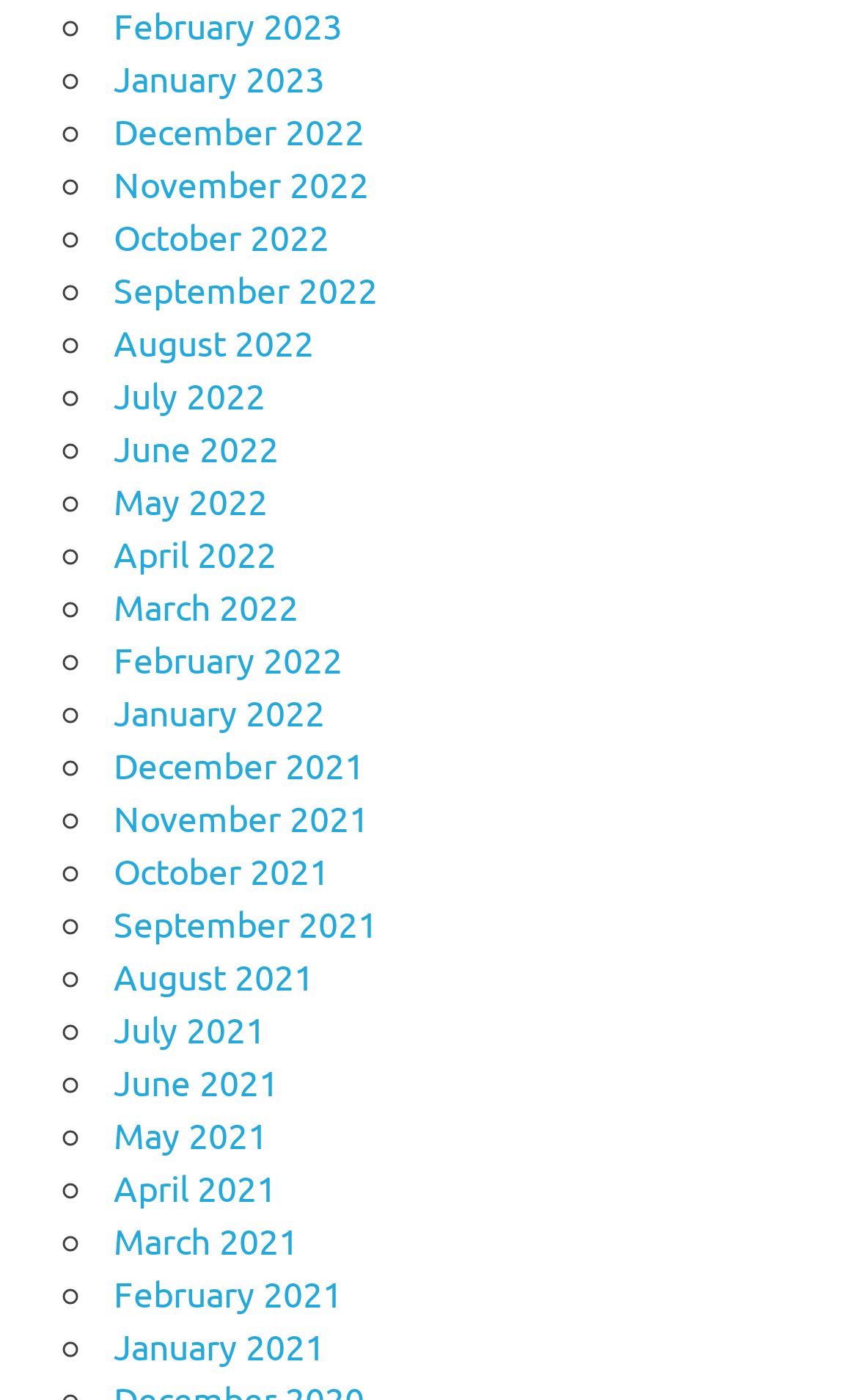Please locate the bounding box coordinates of the region I need to click to follow this instruction: "View January 2022".

[0.133, 0.493, 0.379, 0.524]